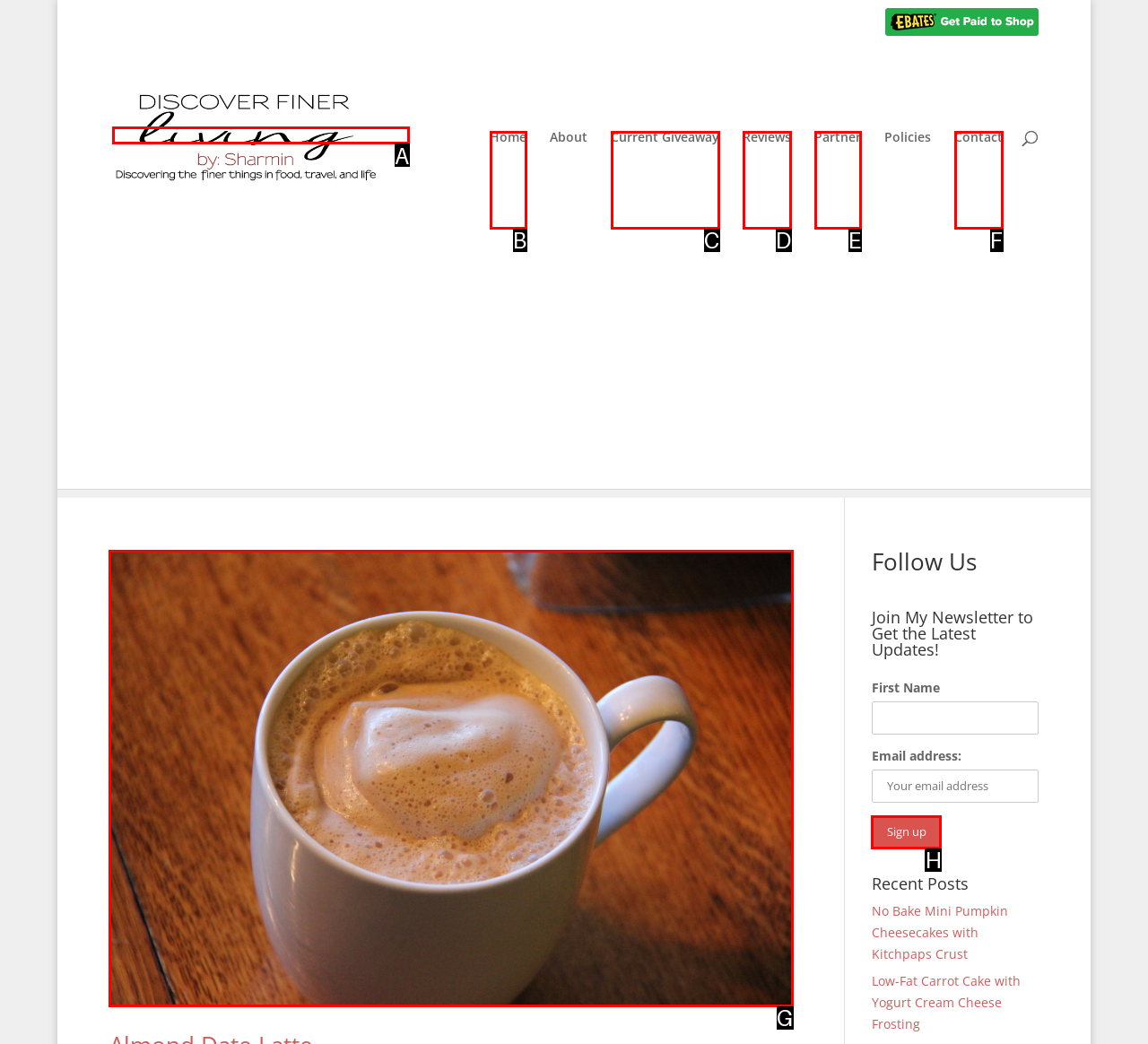For the given instruction: Click on the 'Almond Date Latte' link, determine which boxed UI element should be clicked. Answer with the letter of the corresponding option directly.

G